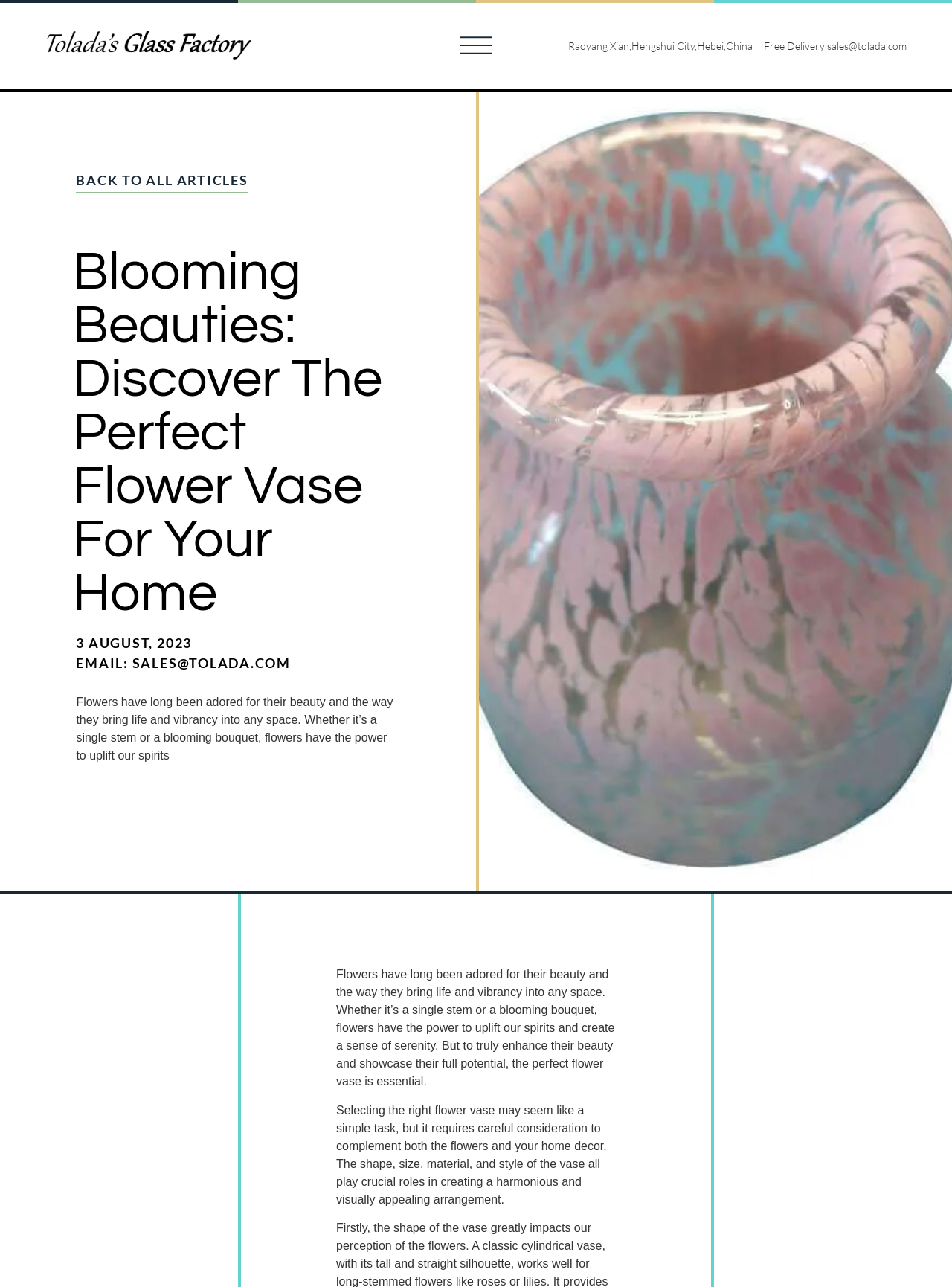Using the webpage screenshot and the element description alt="tolada", determine the bounding box coordinates. Specify the coordinates in the format (top-left x, top-left y, bottom-right x, bottom-right y) with values ranging from 0 to 1.

[0.048, 0.019, 0.265, 0.048]